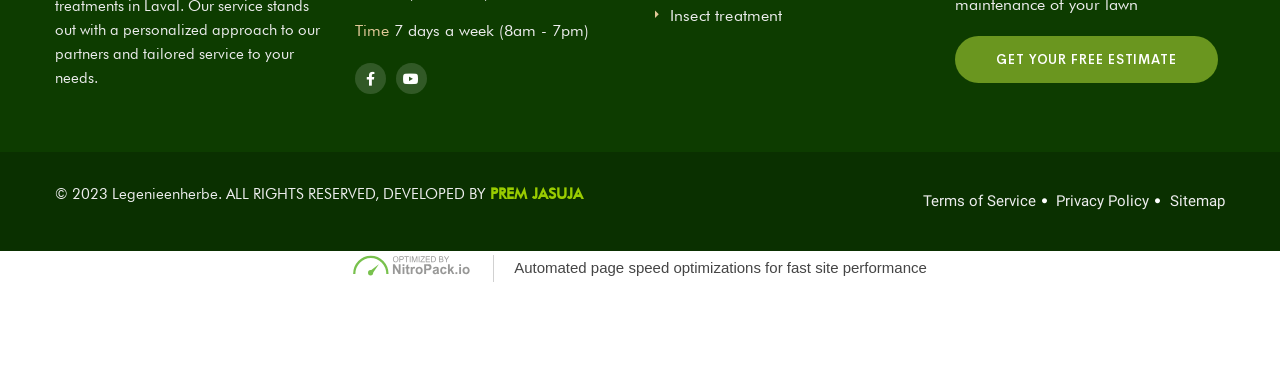Identify the bounding box coordinates for the region to click in order to carry out this instruction: "Get a free estimate for lawn maintenance". Provide the coordinates using four float numbers between 0 and 1, formatted as [left, top, right, bottom].

[0.746, 0.325, 0.952, 0.453]